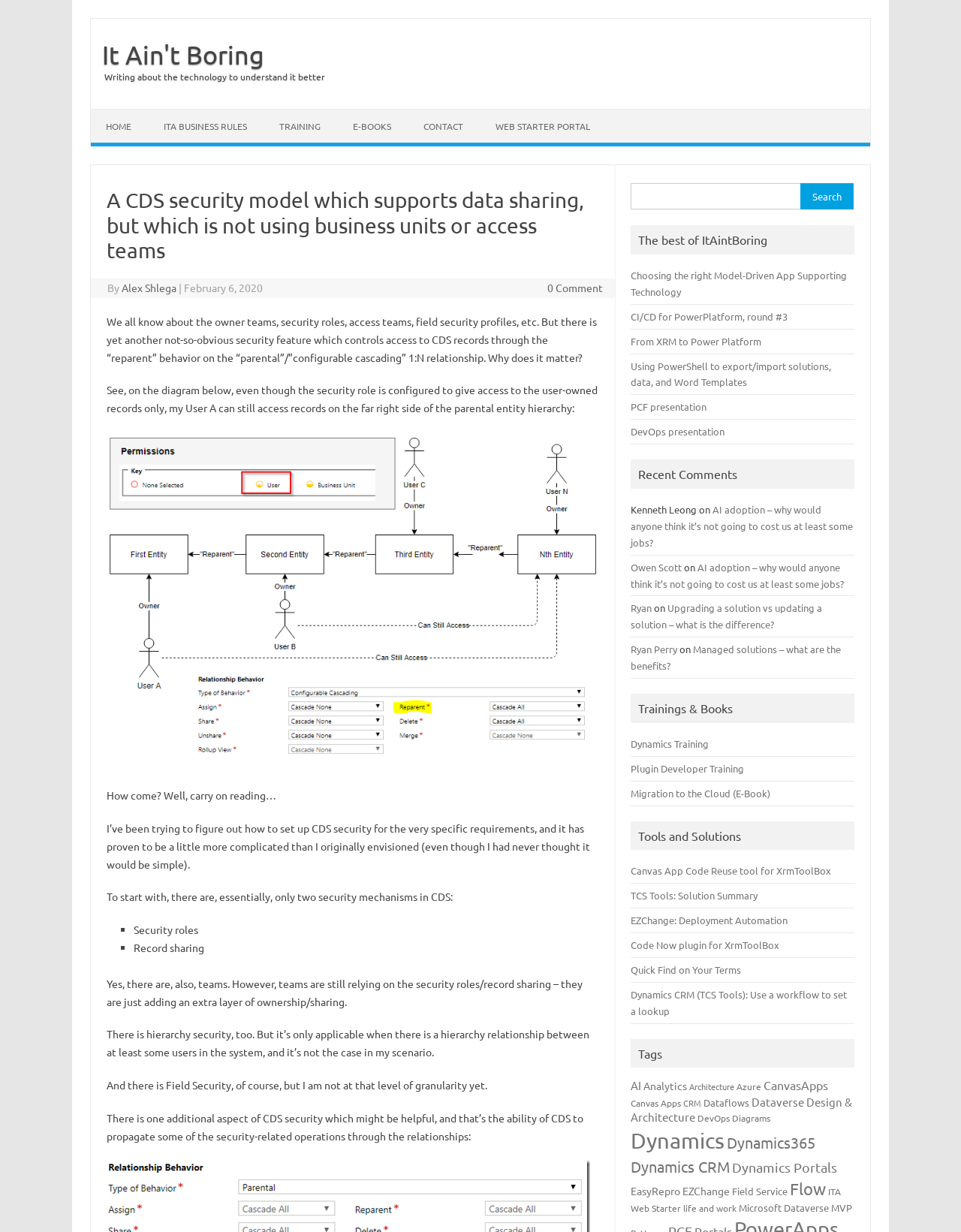Please provide a short answer using a single word or phrase for the question:
What type of resources are listed under 'Trainings & Books'?

Dynamics Training and E-Book